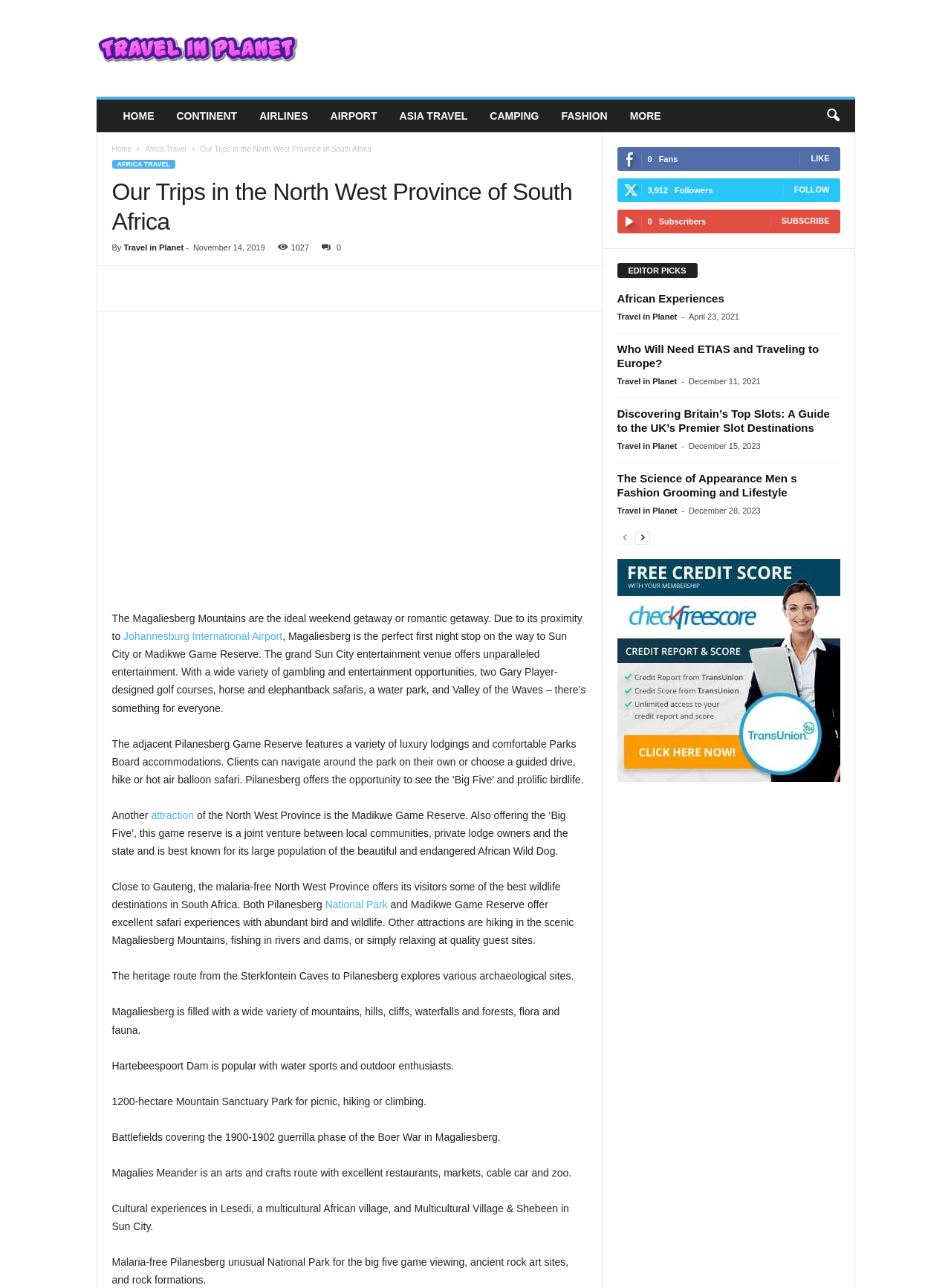Locate the primary headline on the webpage and provide its text.

Our Trips in the North West Province of South Africa